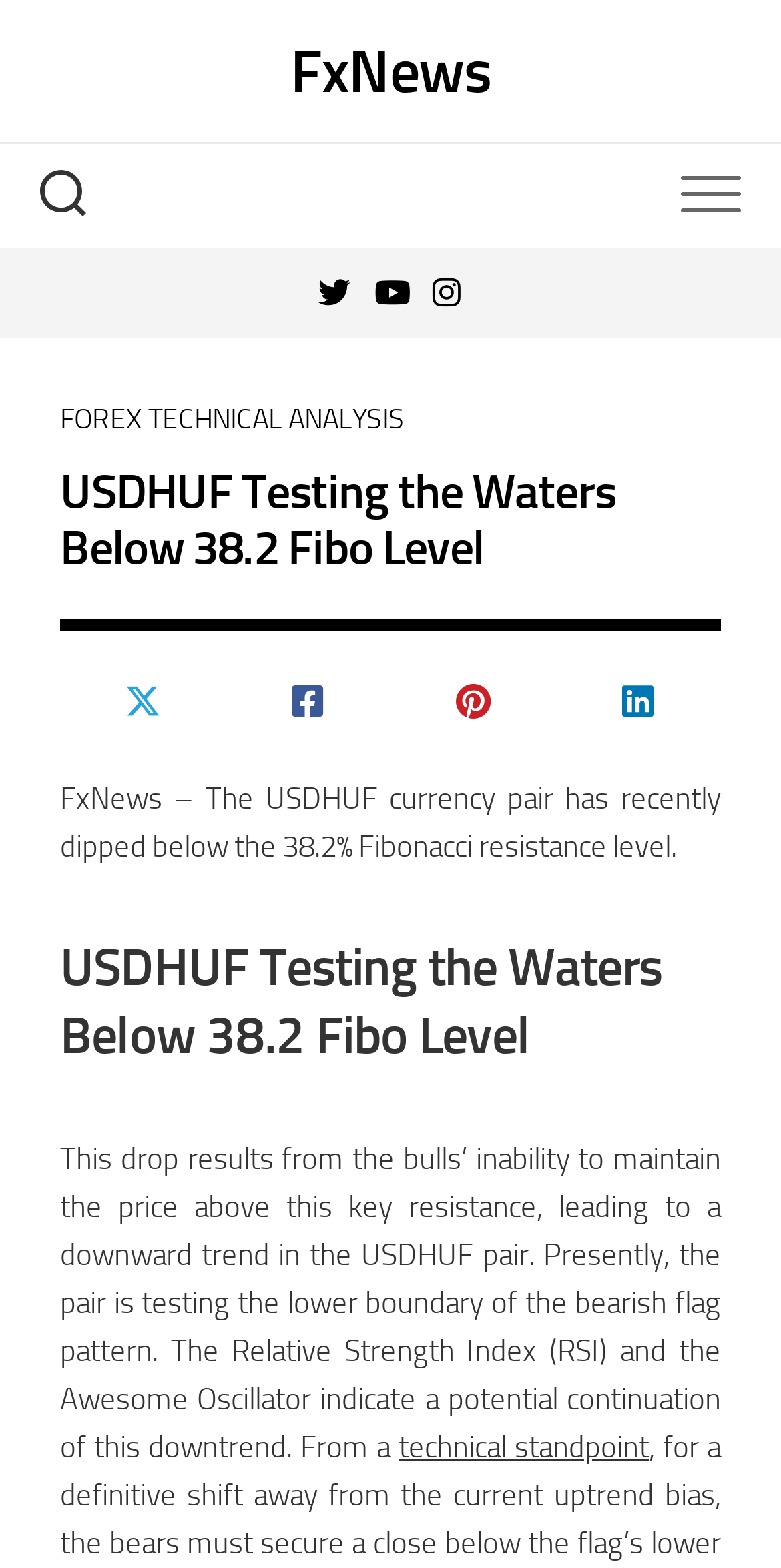Can you find and provide the title of the webpage?

USDHUF Testing the Waters Below 38.2 Fibo Level